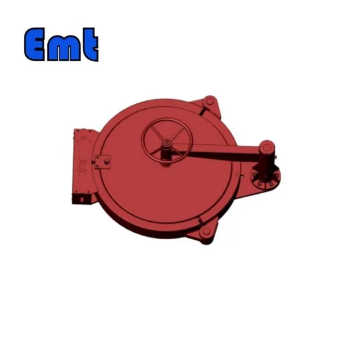What is the purpose of this type of closure?
Based on the image, respond with a single word or phrase.

Ensuring efficient maintenance